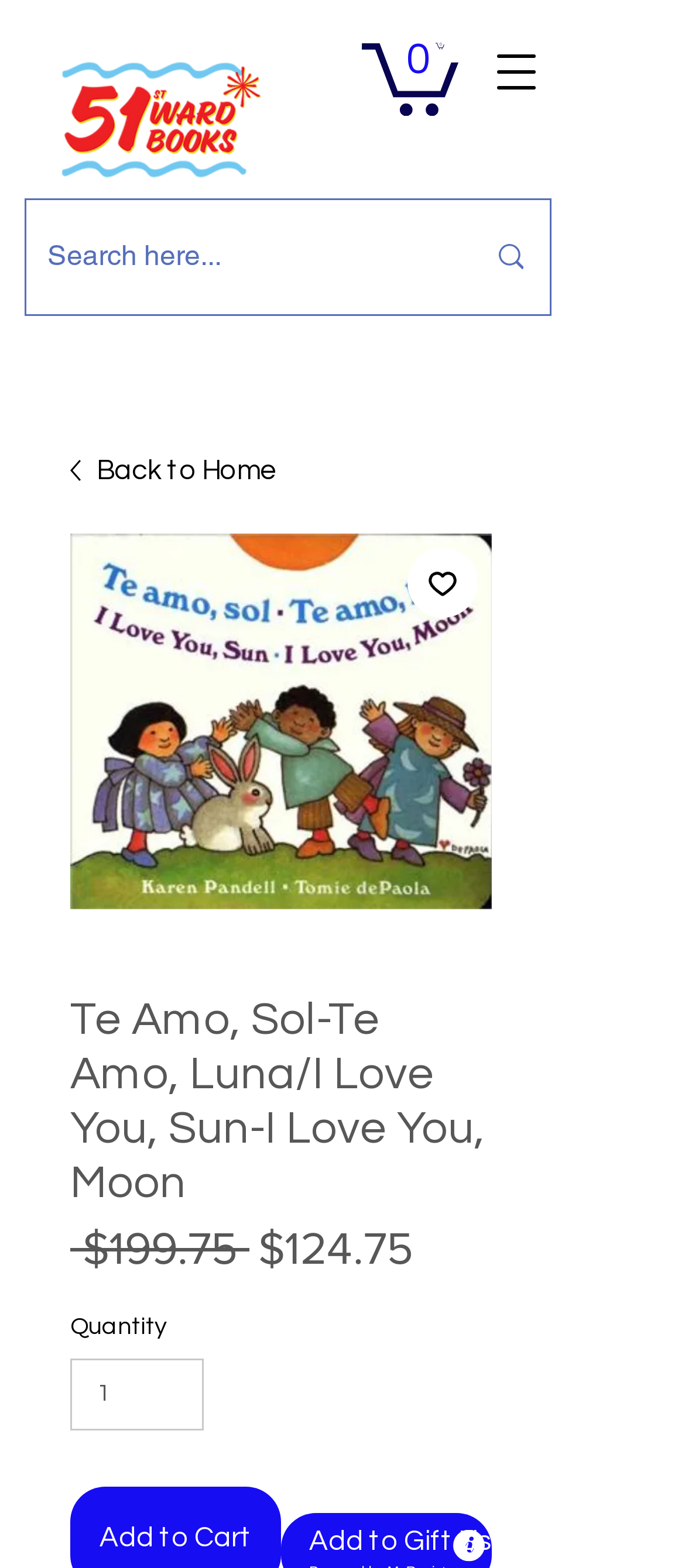Pinpoint the bounding box coordinates of the clickable area needed to execute the instruction: "Change Quantity". The coordinates should be specified as four float numbers between 0 and 1, i.e., [left, top, right, bottom].

[0.103, 0.867, 0.298, 0.912]